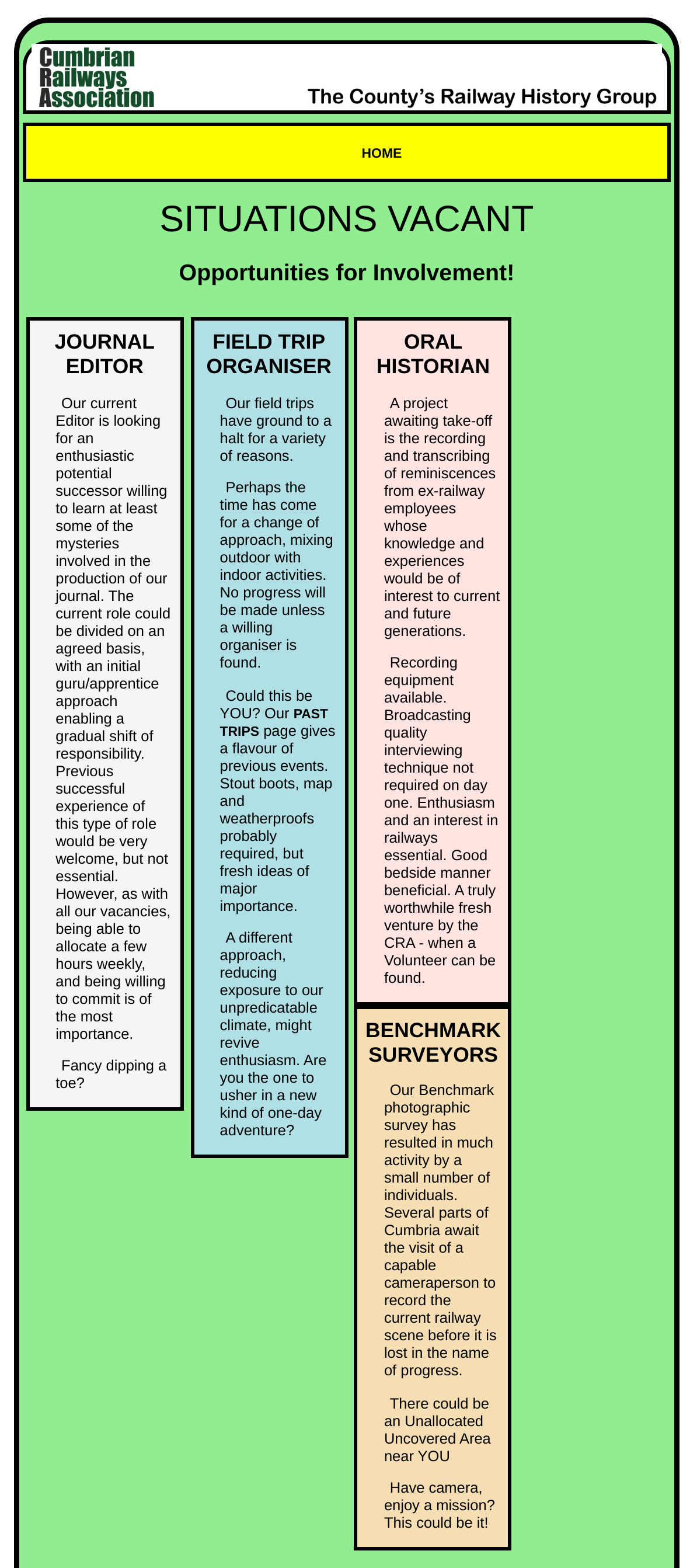Provide a thorough description of this webpage.

The webpage is about vacancies or job opportunities within an organization, likely related to railways. At the top, there is an image, and a link to "HOME" is positioned to the right of it. Below the image, there is a heading "SITUATIONS VACANT" followed by a subheading "Opportunities for Involvement!".

The page is divided into four sections, each describing a different vacancy. The first section is about a "JOURNAL EDITOR" position, where the current editor is looking for a successor. The description of the role is provided, along with a call to action "Fancy dipping a toe?".

To the right of the journal editor section, there is a section about a "FIELD TRIP ORGANISER" position. The description explains that the field trips have stopped due to various reasons and a new approach is needed. There is a link to "PAST TRIPS" that provides more information about previous events.

Below the field trip organiser section, there is a section about an "ORAL HISTORIAN" position, which involves recording and transcribing reminiscences from ex-railway employees. The description explains the requirements and the benefits of the role.

The last section is about "BENCHMARK SURVEYORS" and involves photographing the current railway scene in Cumbria. The description explains the current state of the project and encourages capable camerapersons to get involved.